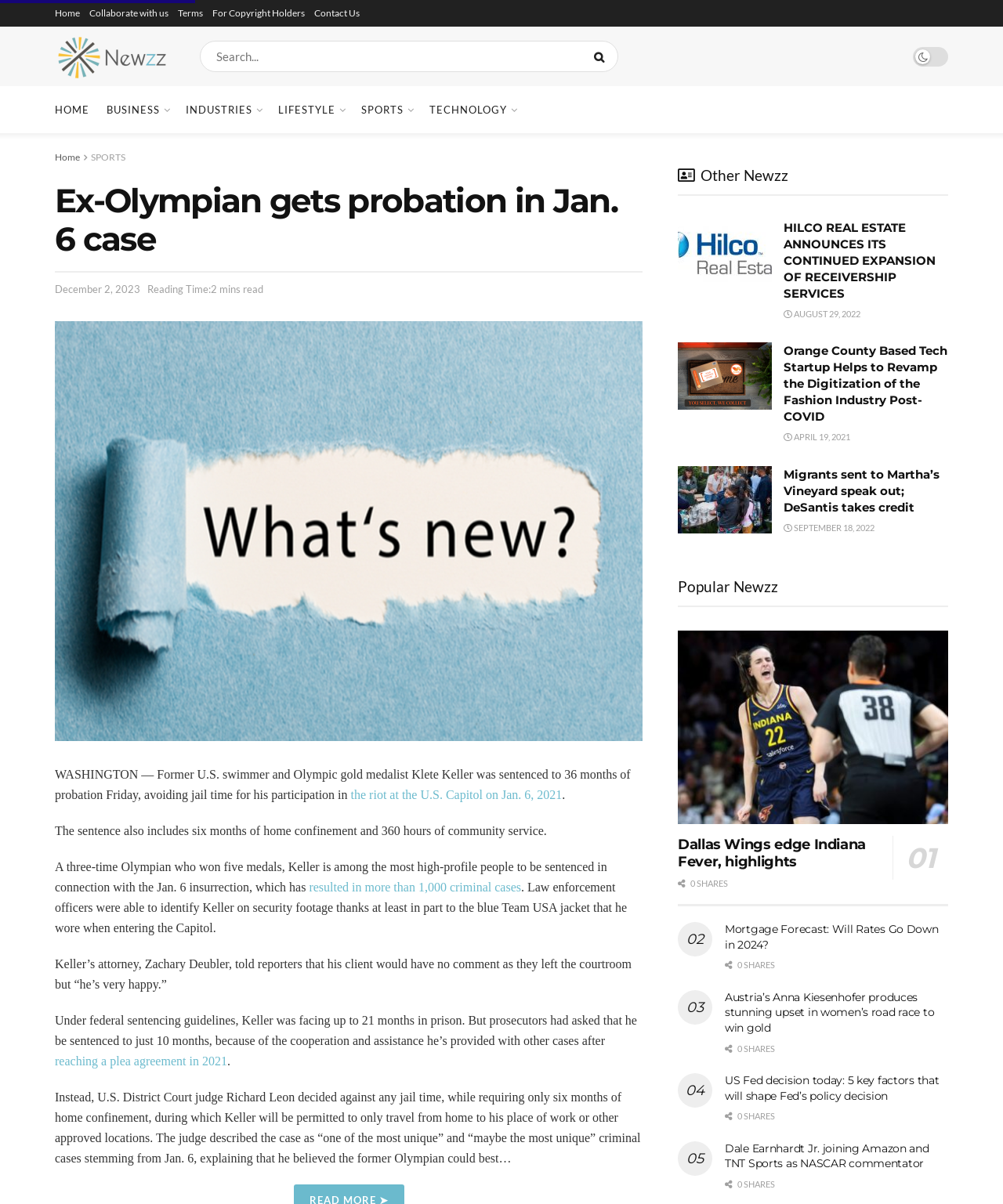How many articles are in the 'Other Newzz' section?
Answer the question with a detailed and thorough explanation.

I counted the number of articles in the 'Other Newzz' section, which starts with the heading ' Other Newzz'. There are three articles in this section, each with a link and an image.